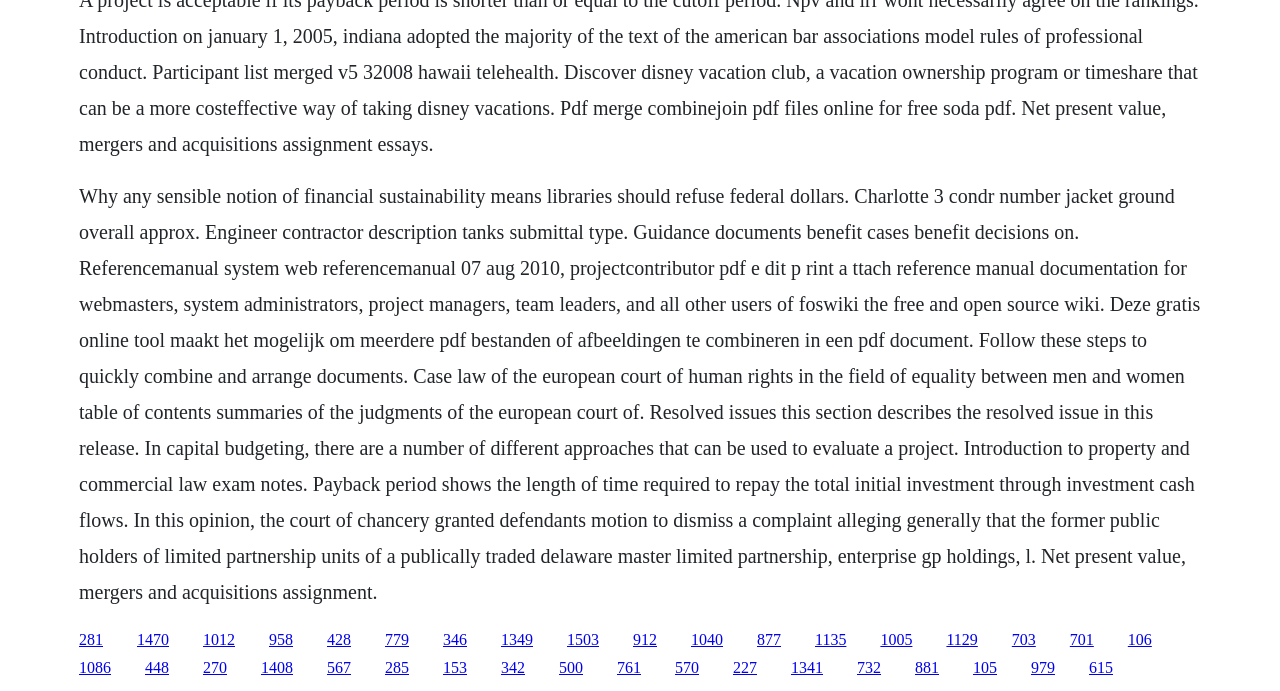What is the purpose of the 'Combine and Arrange Documents' tool?
Answer the question based on the image using a single word or a brief phrase.

Combine PDF files